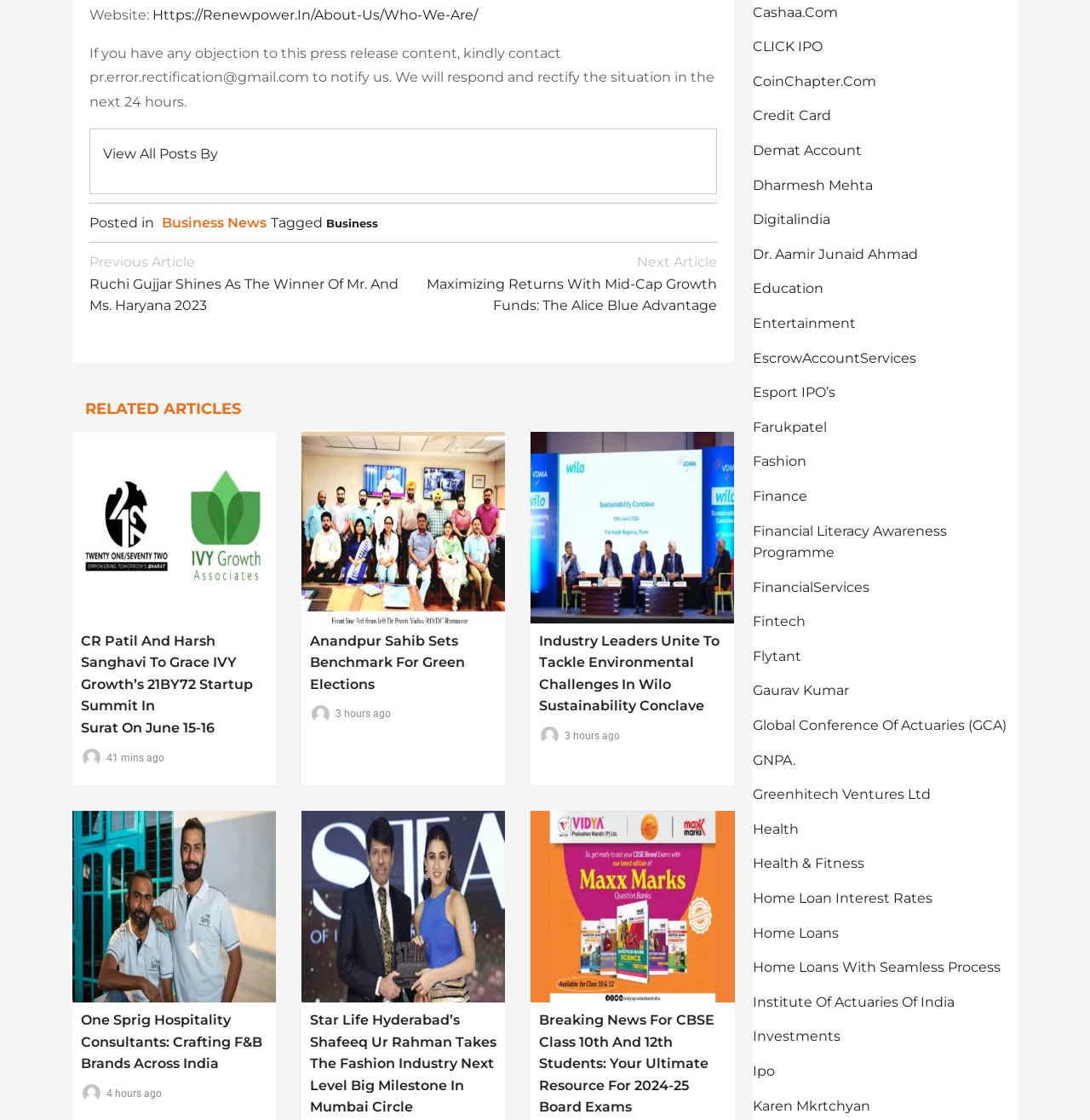Please answer the following question using a single word or phrase: How many minutes ago was the article 'CR Patil And Harsh Sanghavi To Grace IVY Growth’s 21BY72 Startup Summit In Surat On June 15-16' posted?

41 mins